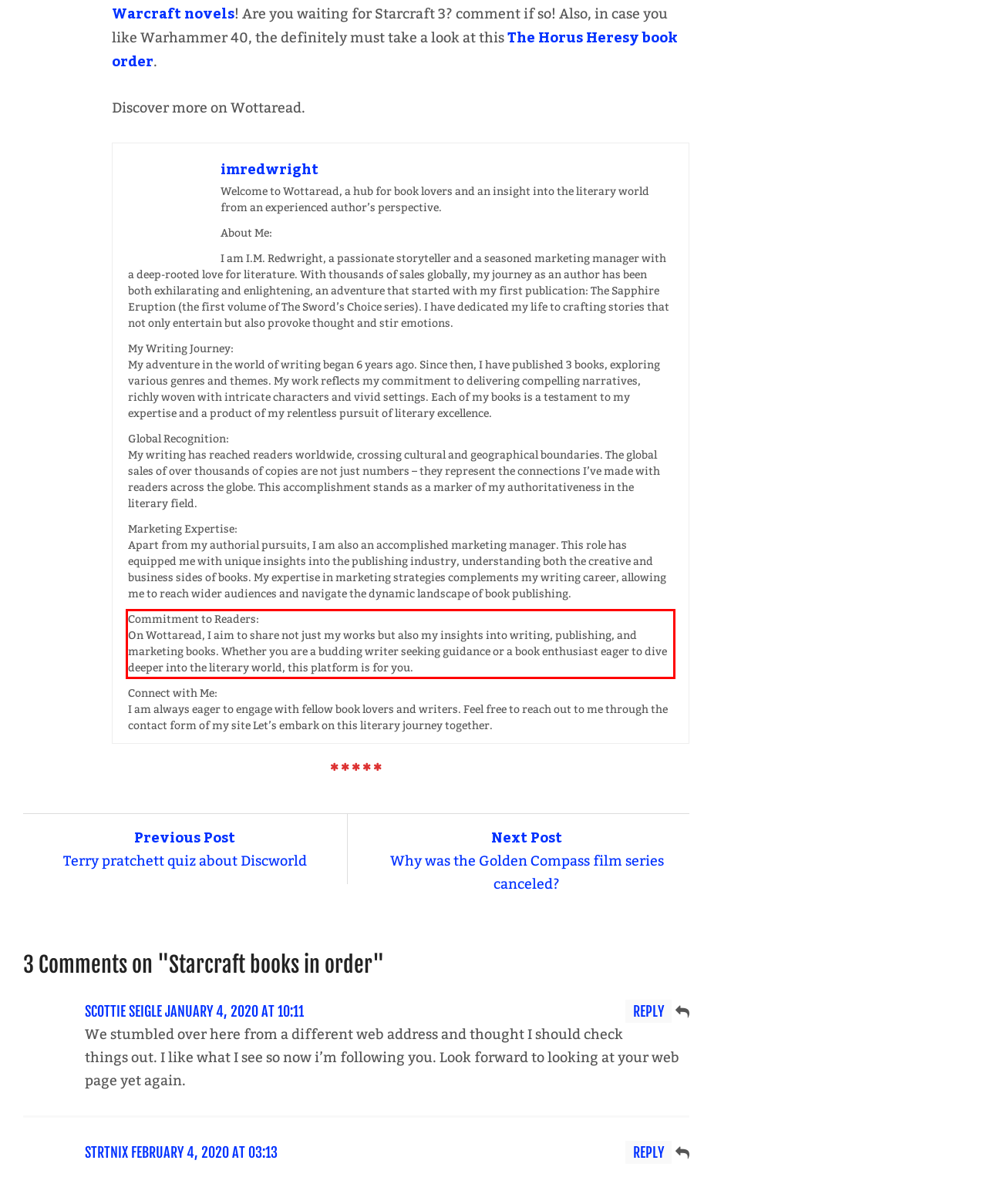Given a screenshot of a webpage, identify the red bounding box and perform OCR to recognize the text within that box.

Commitment to Readers: On Wottaread, I aim to share not just my works but also my insights into writing, publishing, and marketing books. Whether you are a budding writer seeking guidance or a book enthusiast eager to dive deeper into the literary world, this platform is for you.